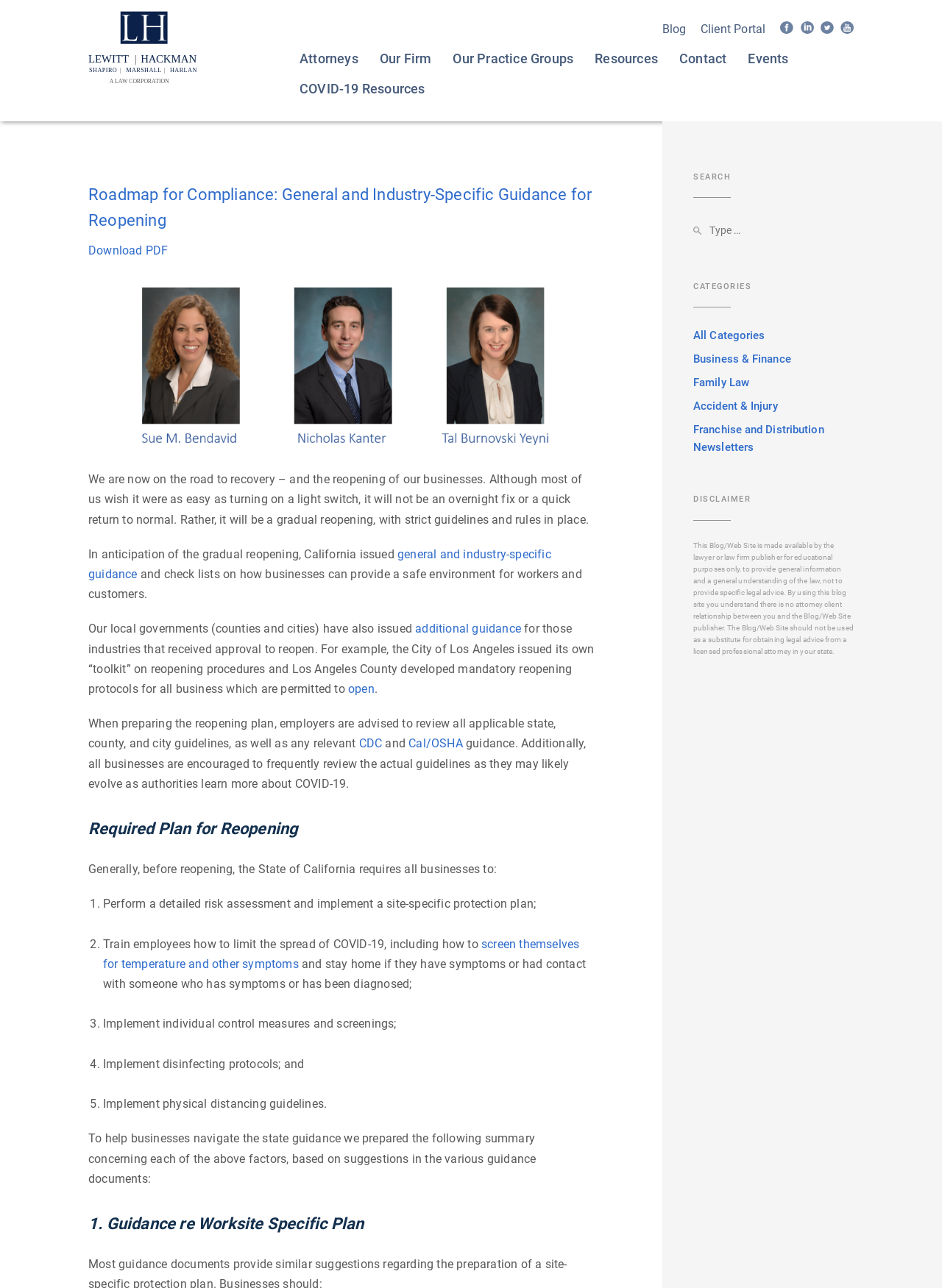What is the purpose of the search function on the webpage?
Answer the question based on the image using a single word or a brief phrase.

Searching keywords